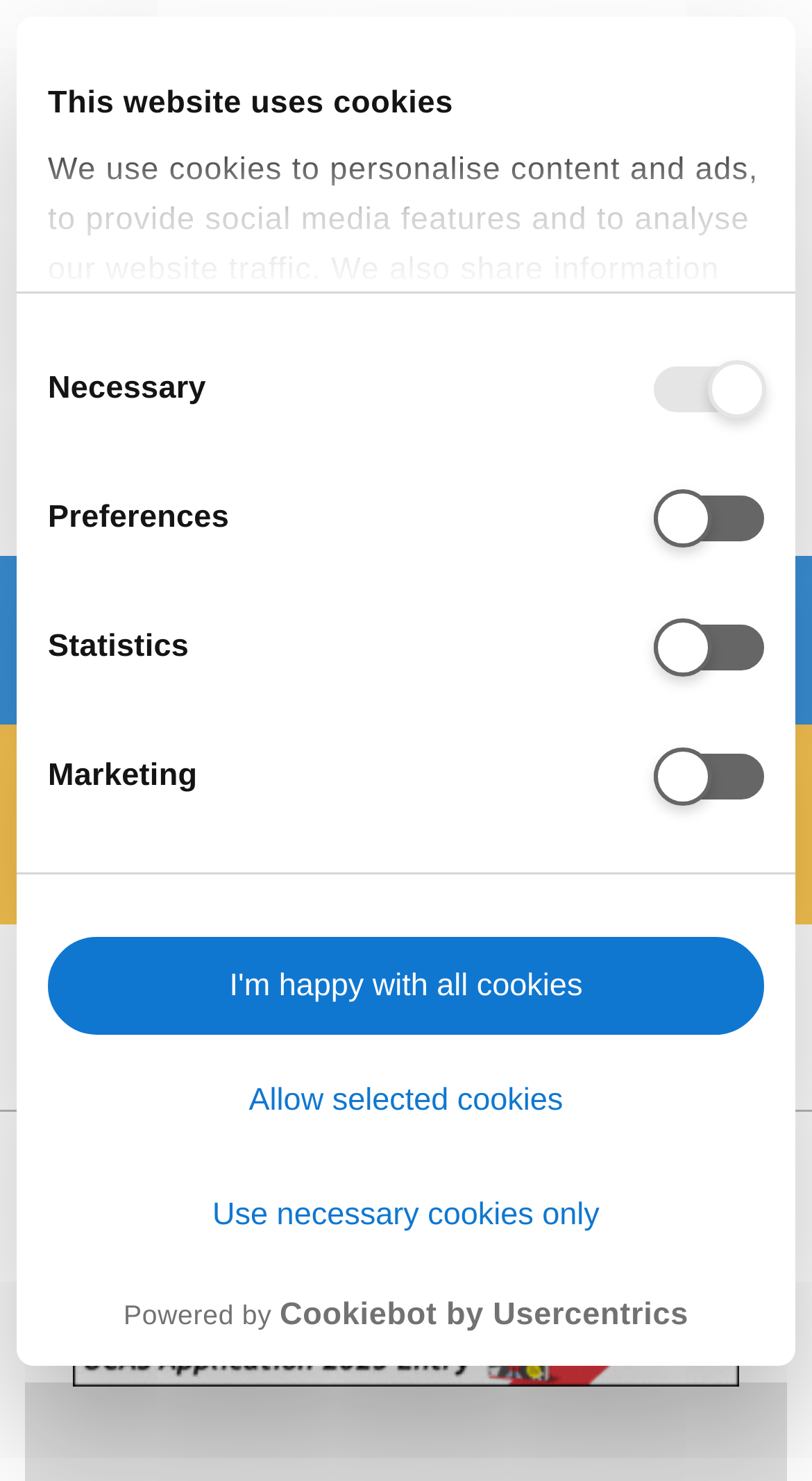Give a concise answer of one word or phrase to the question: 
What is the default sort order?

Not specified